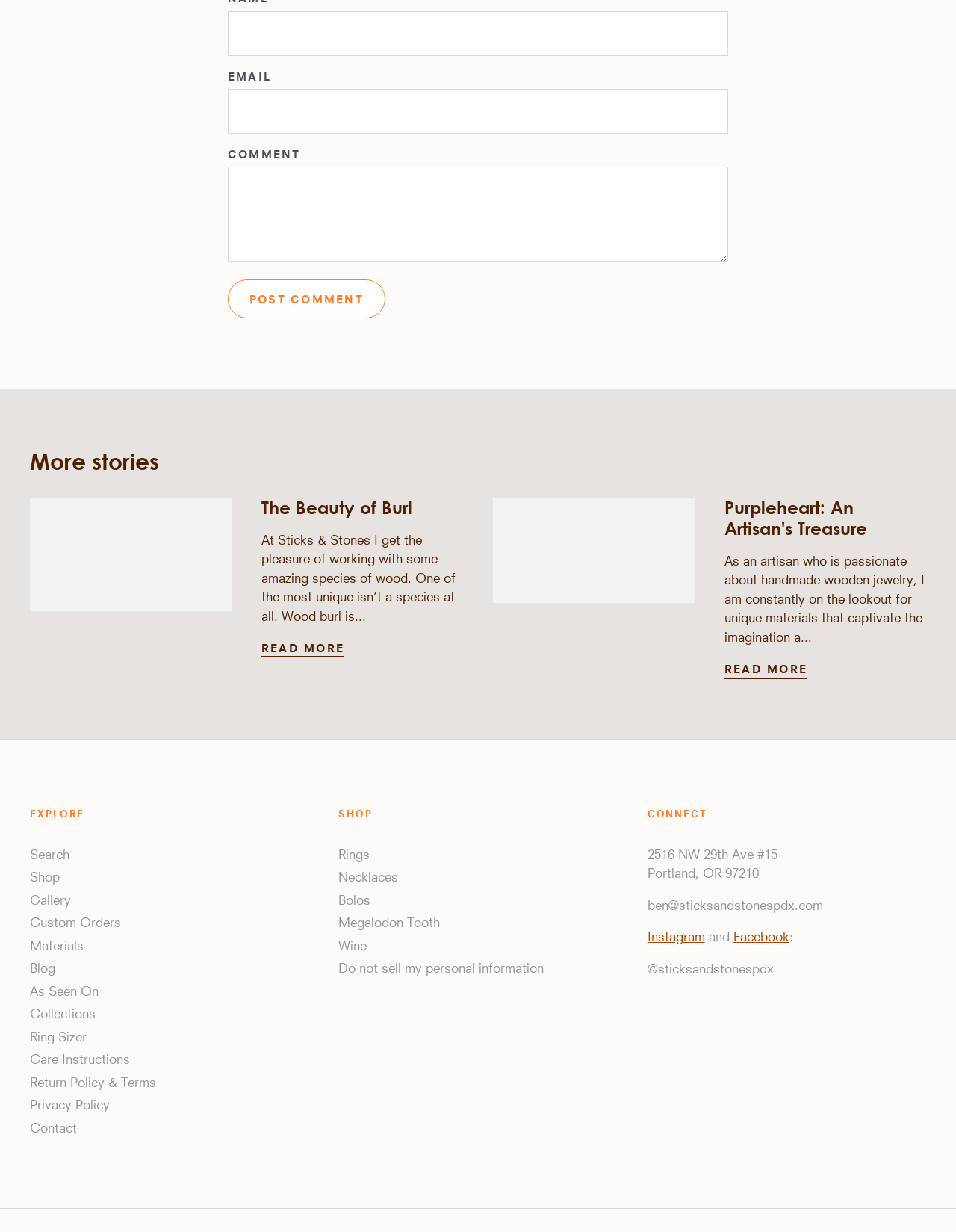Please answer the following question using a single word or phrase: 
What social media platforms are linked in the 'CONNECT' section?

Instagram and Facebook